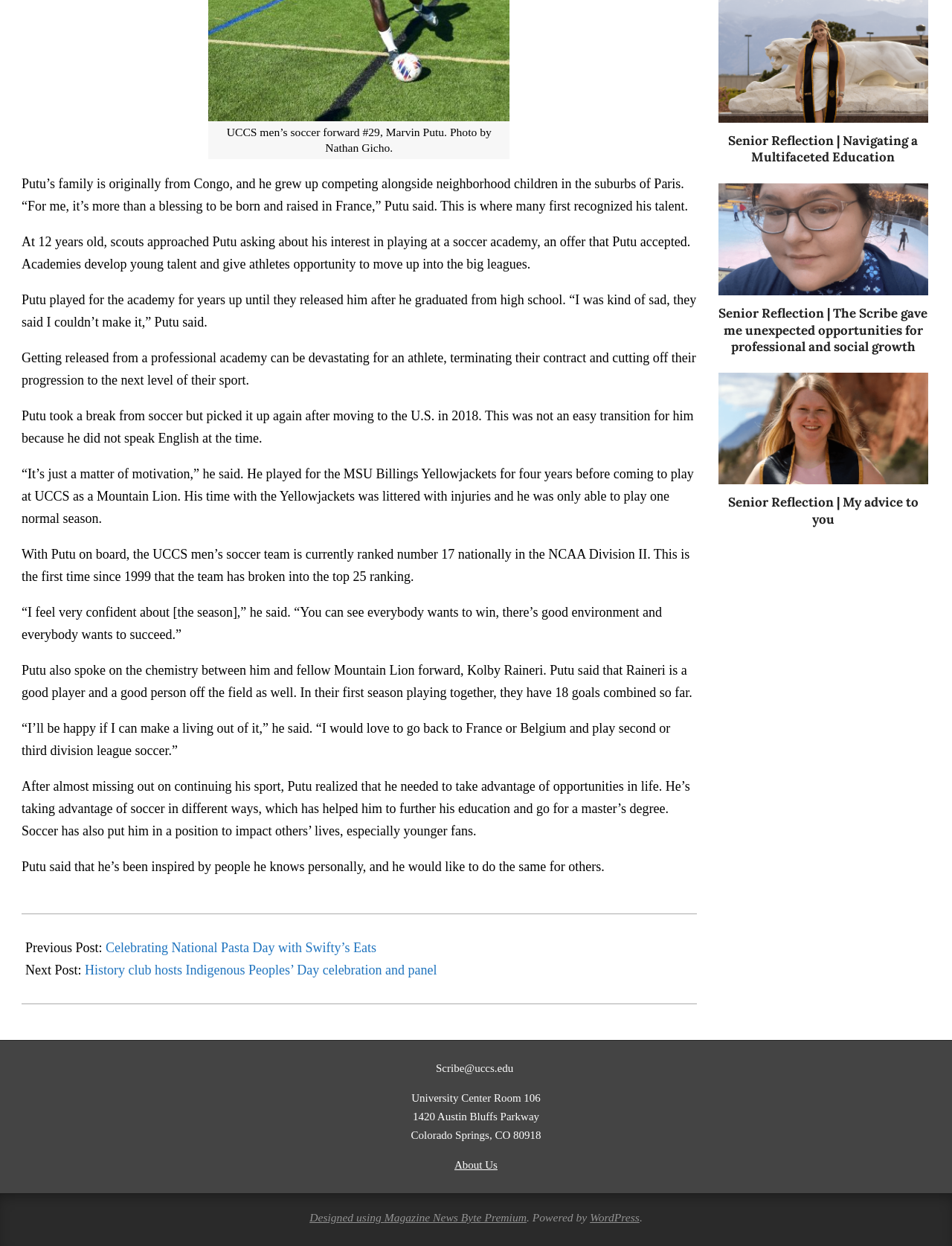Pinpoint the bounding box coordinates of the clickable element to carry out the following instruction: "View the senior reflection on navigating a multifaceted education."

[0.754, 0.106, 0.975, 0.133]